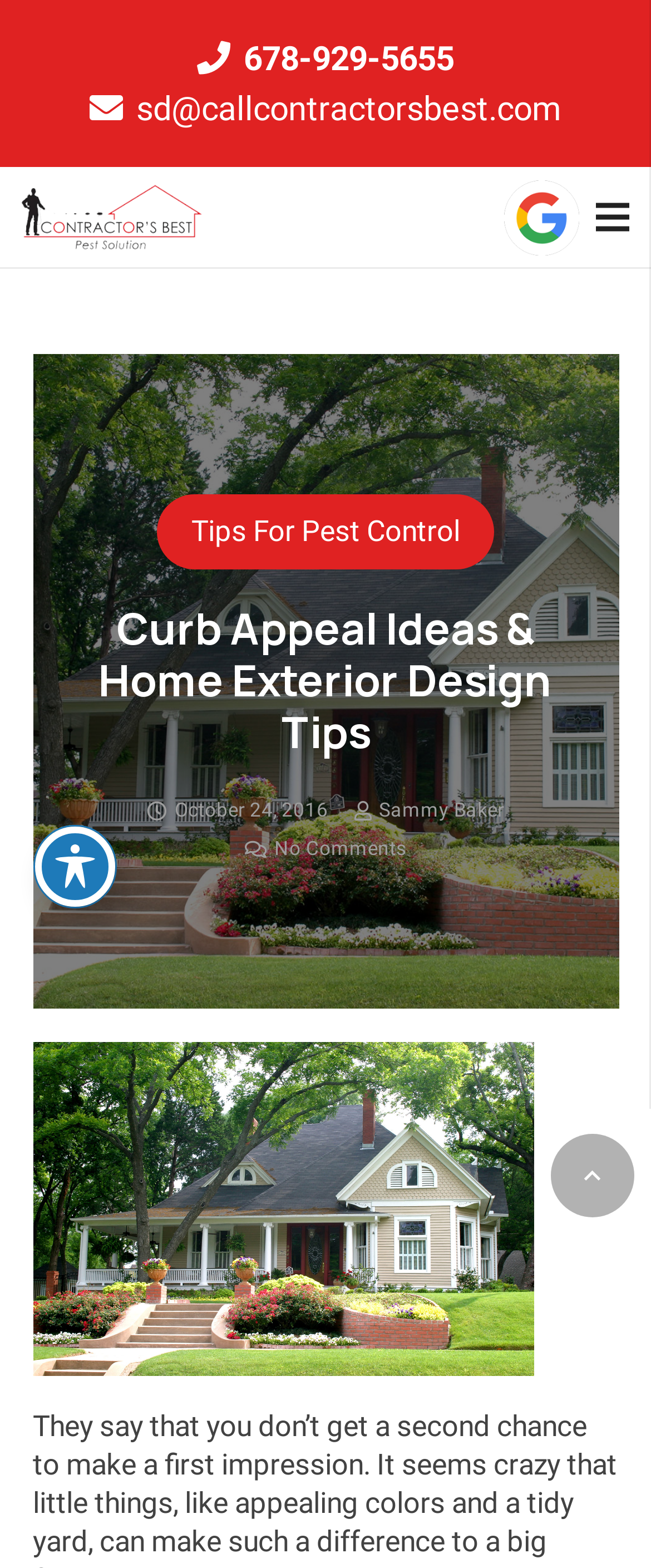Select the bounding box coordinates of the element I need to click to carry out the following instruction: "Read the article".

[0.133, 0.384, 0.867, 0.484]